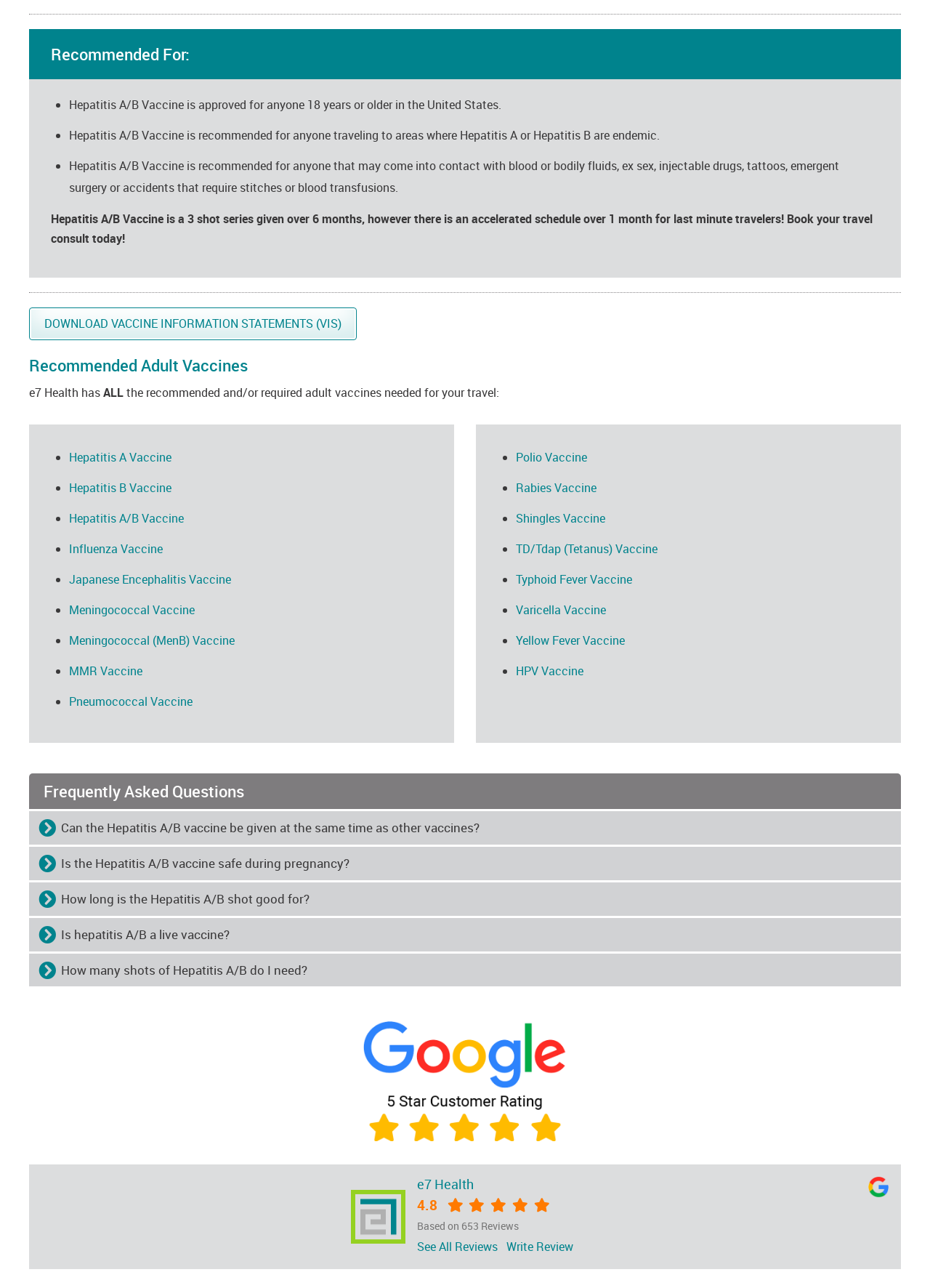Pinpoint the bounding box coordinates for the area that should be clicked to perform the following instruction: "Expand the FAQ about Can the Hepatitis A/B vaccine be given at the same time as other vaccines?".

[0.066, 0.636, 0.516, 0.649]